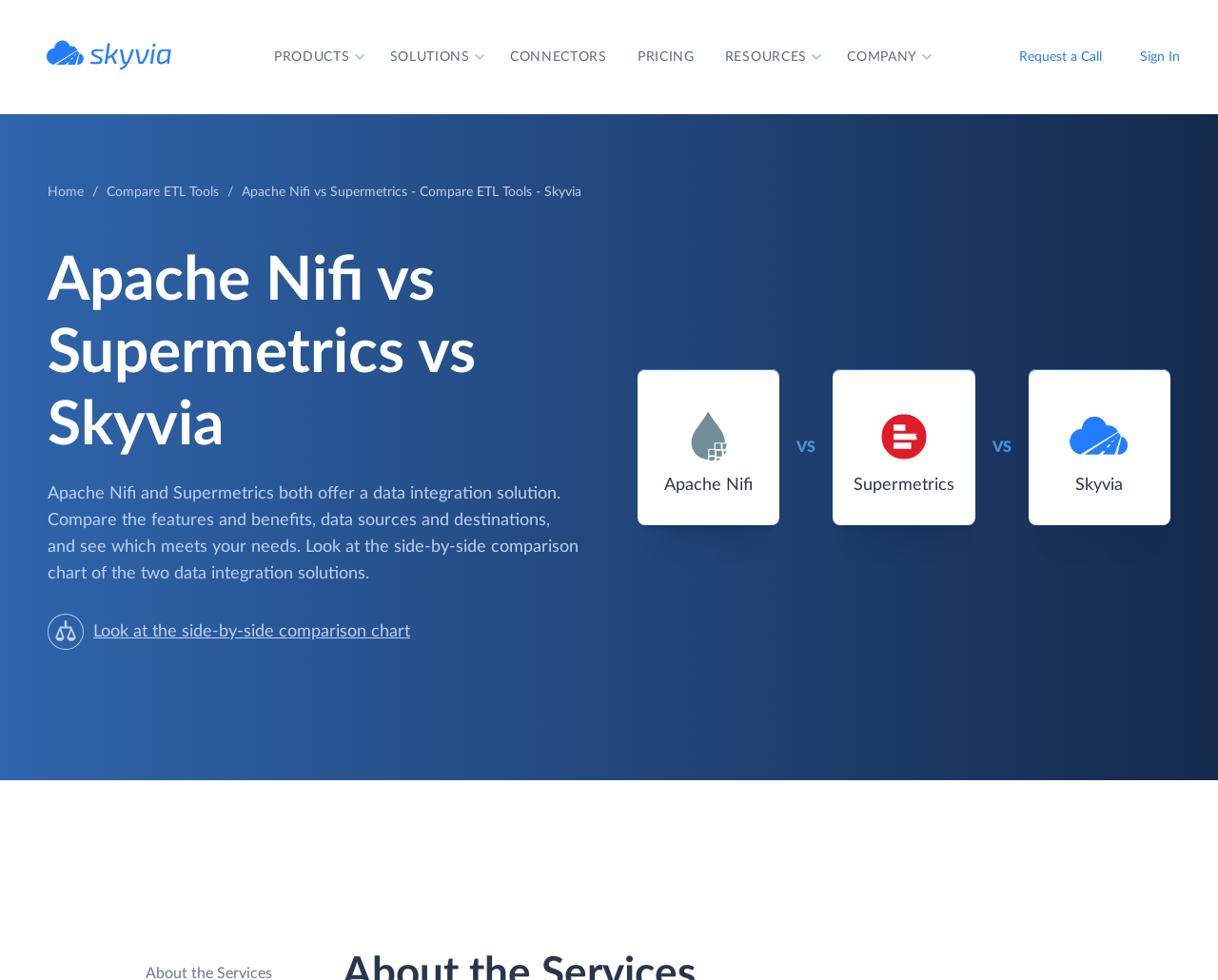Please find and report the primary heading text from the webpage.

Apache Nifi vs Supermetrics vs Skyvia